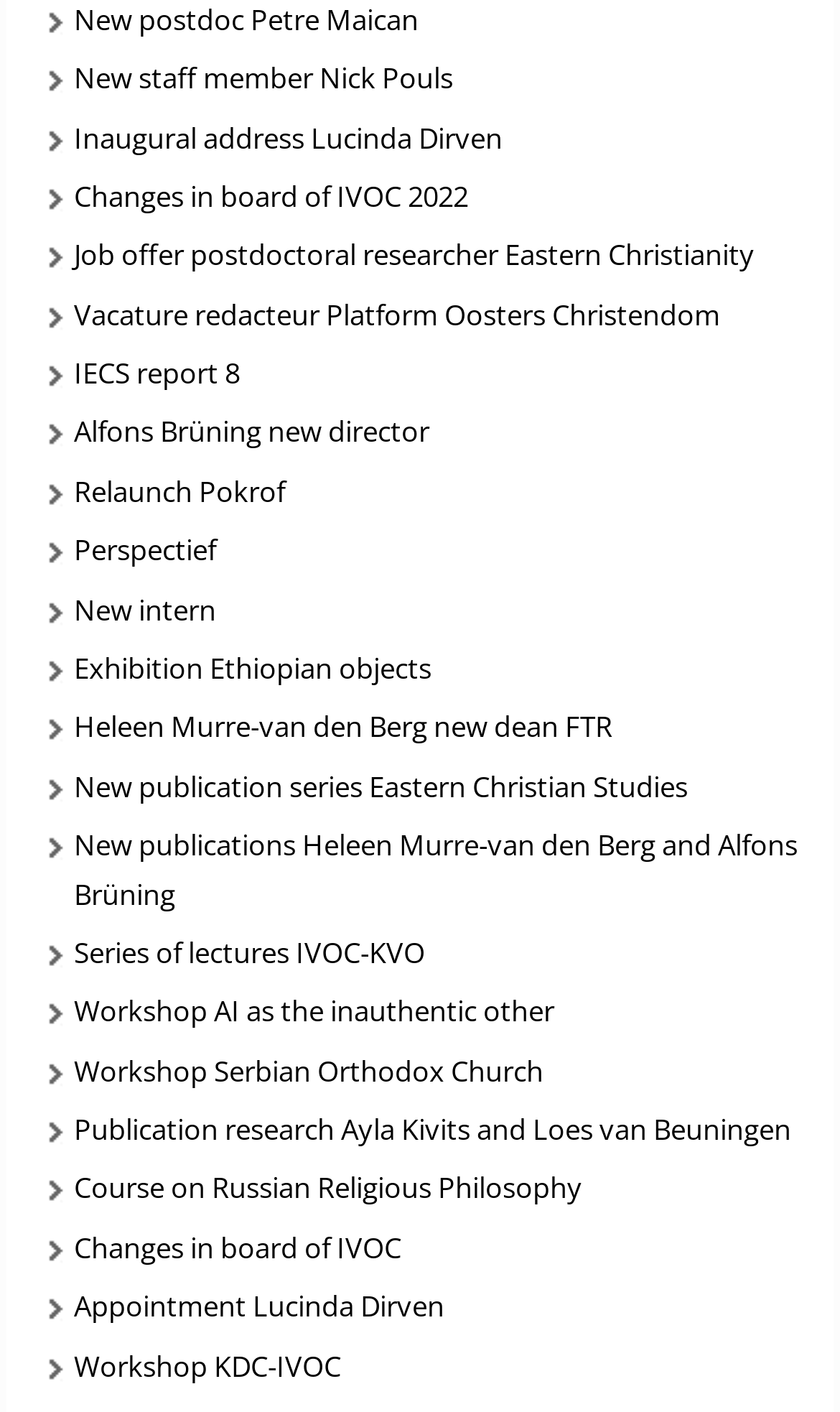What is the title of the link at the bottom of the webpage?
Answer the question with a detailed explanation, including all necessary information.

By examining the bounding box coordinates of each link, I determined that the link at the bottom of the webpage is 'Workshop KDC-IVOC'.